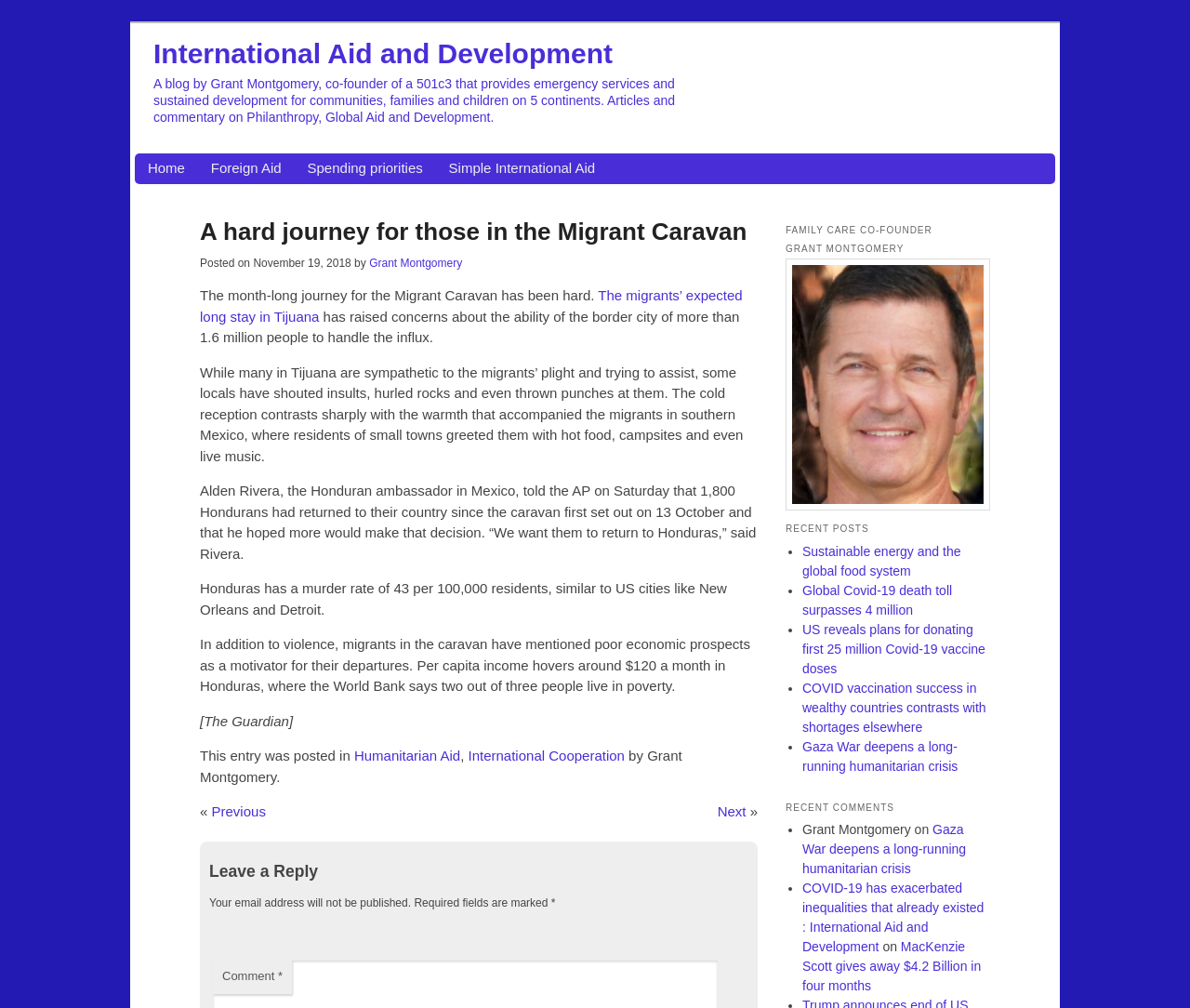Look at the image and answer the question in detail:
What is the name of the blog author?

The answer can be found by looking at the static text element 'A blog by Grant Montgomery, co-founder of a 501c3...' which indicates that Grant Montgomery is the author of the blog.